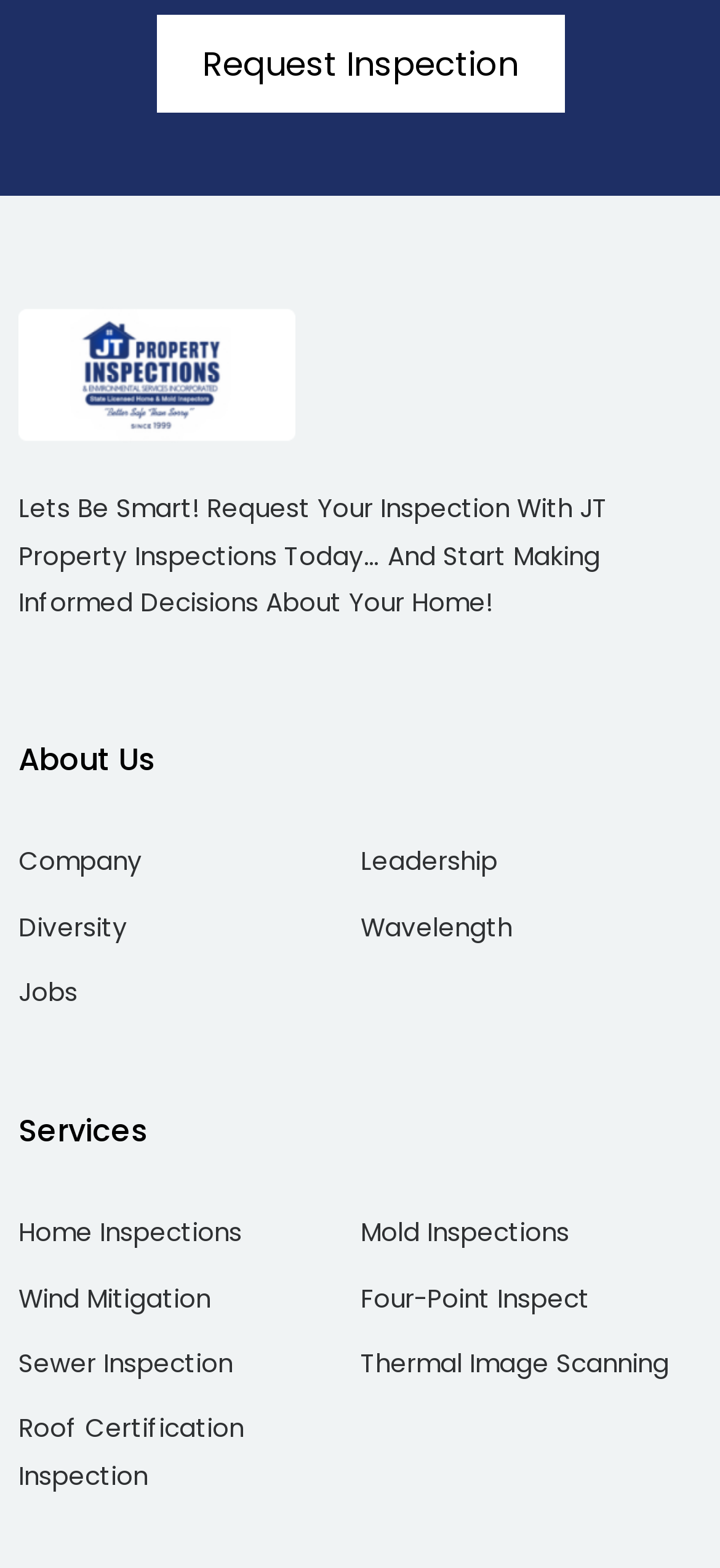Could you determine the bounding box coordinates of the clickable element to complete the instruction: "Learn about the company"? Provide the coordinates as four float numbers between 0 and 1, i.e., [left, top, right, bottom].

[0.026, 0.539, 0.197, 0.561]